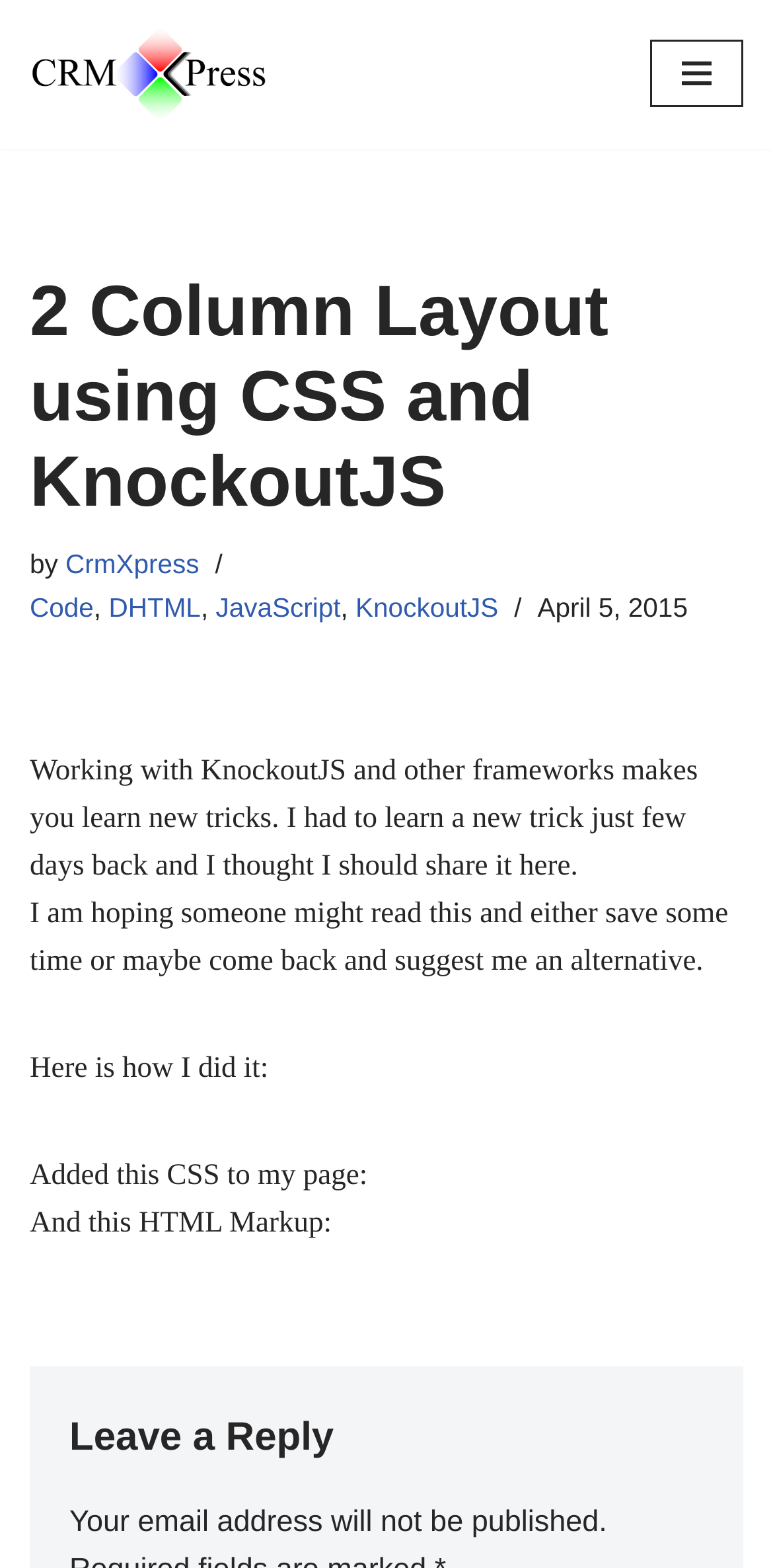What is the date of this article?
Provide a fully detailed and comprehensive answer to the question.

The date of this article can be found by looking at the time element which contains the static text 'April 5, 2015'. This suggests that the article was published on April 5, 2015.